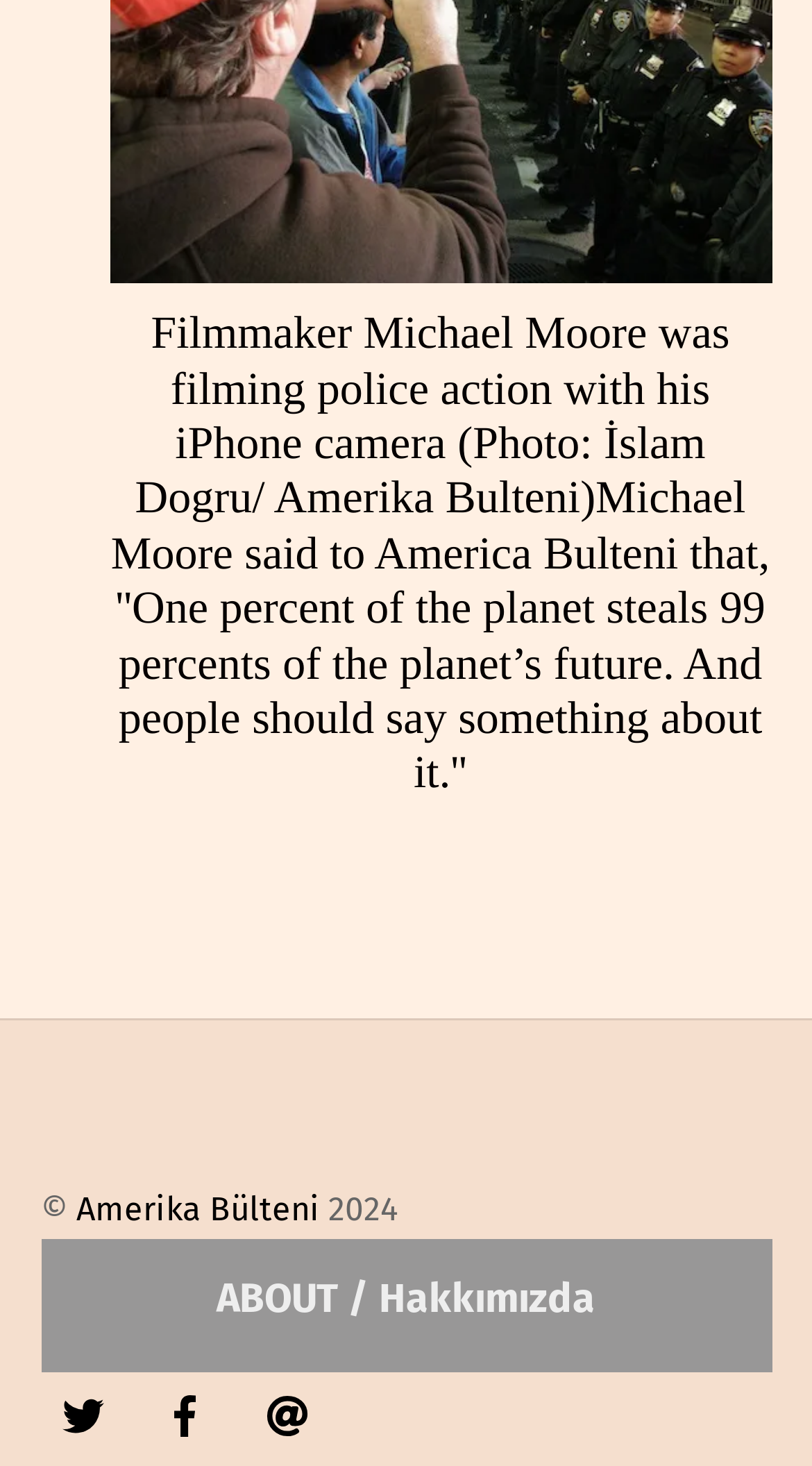Answer the question with a single word or phrase: 
What is the section above the footer?

ABOUT / Hakkımızda